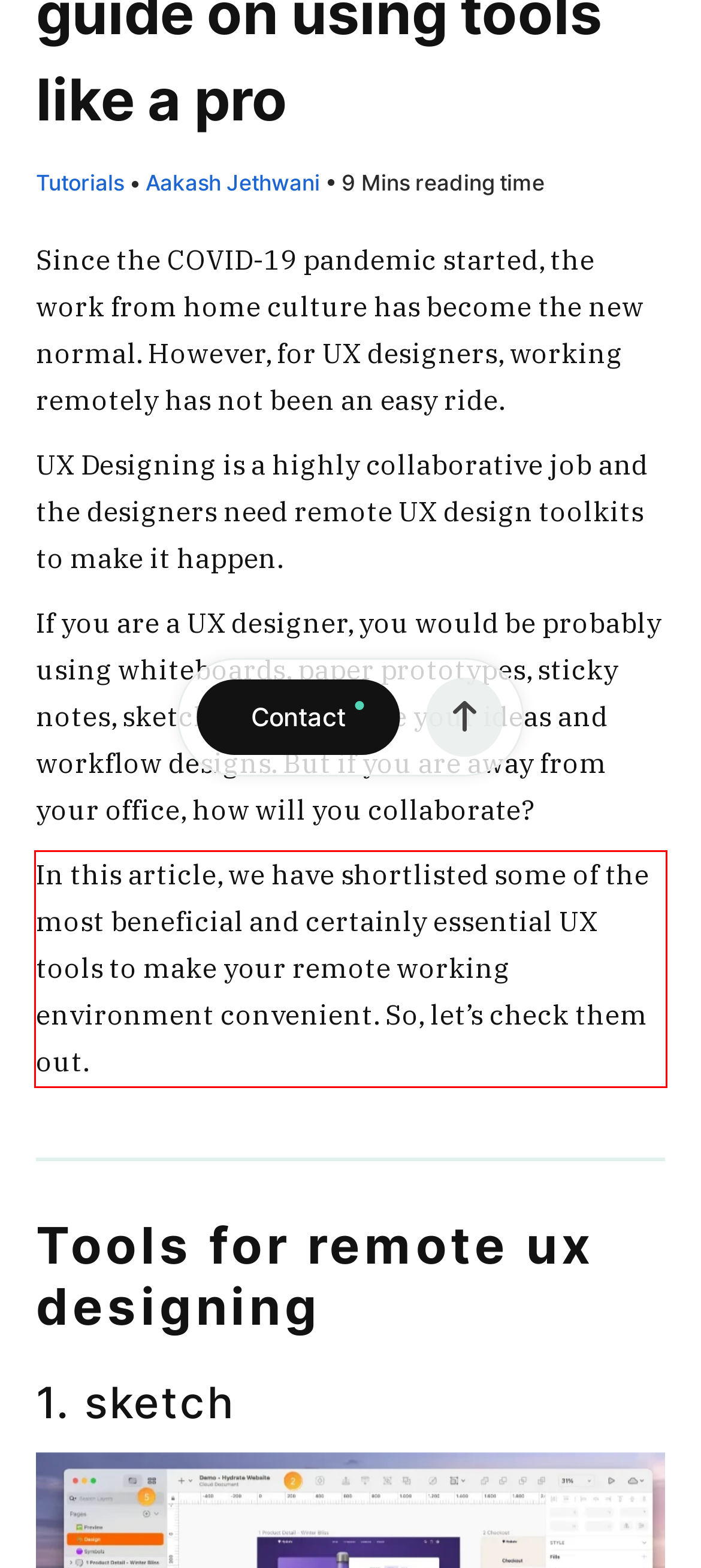You have a screenshot of a webpage with a UI element highlighted by a red bounding box. Use OCR to obtain the text within this highlighted area.

In this article, we have shortlisted some of the most beneficial and certainly essential UX tools to make your remote working environment convenient. So, let’s check them out.